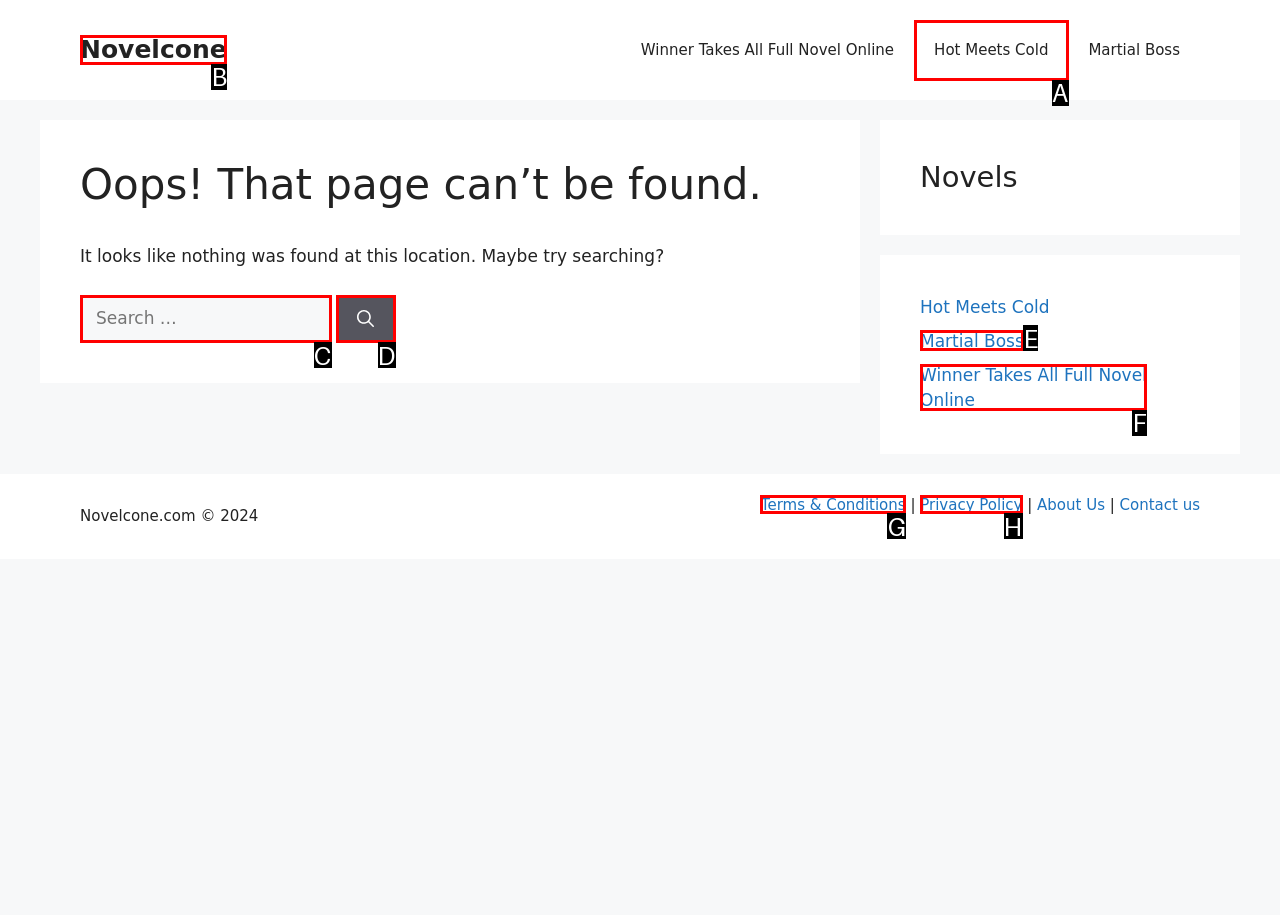Select the letter of the HTML element that best fits the description: parent_node: Search for: aria-label="Search"
Answer with the corresponding letter from the provided choices.

D